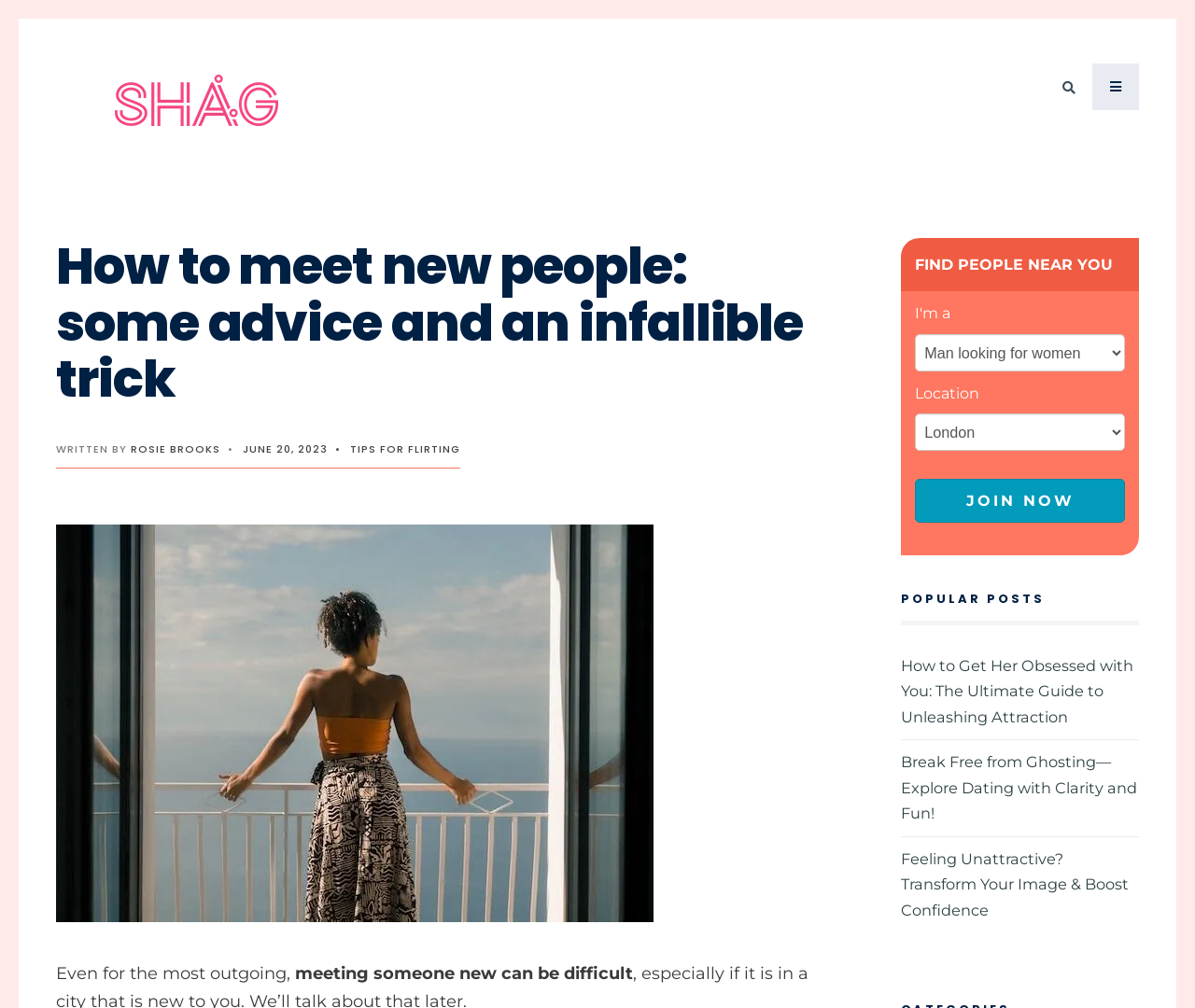Please locate the bounding box coordinates for the element that should be clicked to achieve the following instruction: "Click on the 'JOIN NOW' button". Ensure the coordinates are given as four float numbers between 0 and 1, i.e., [left, top, right, bottom].

[0.766, 0.475, 0.941, 0.519]